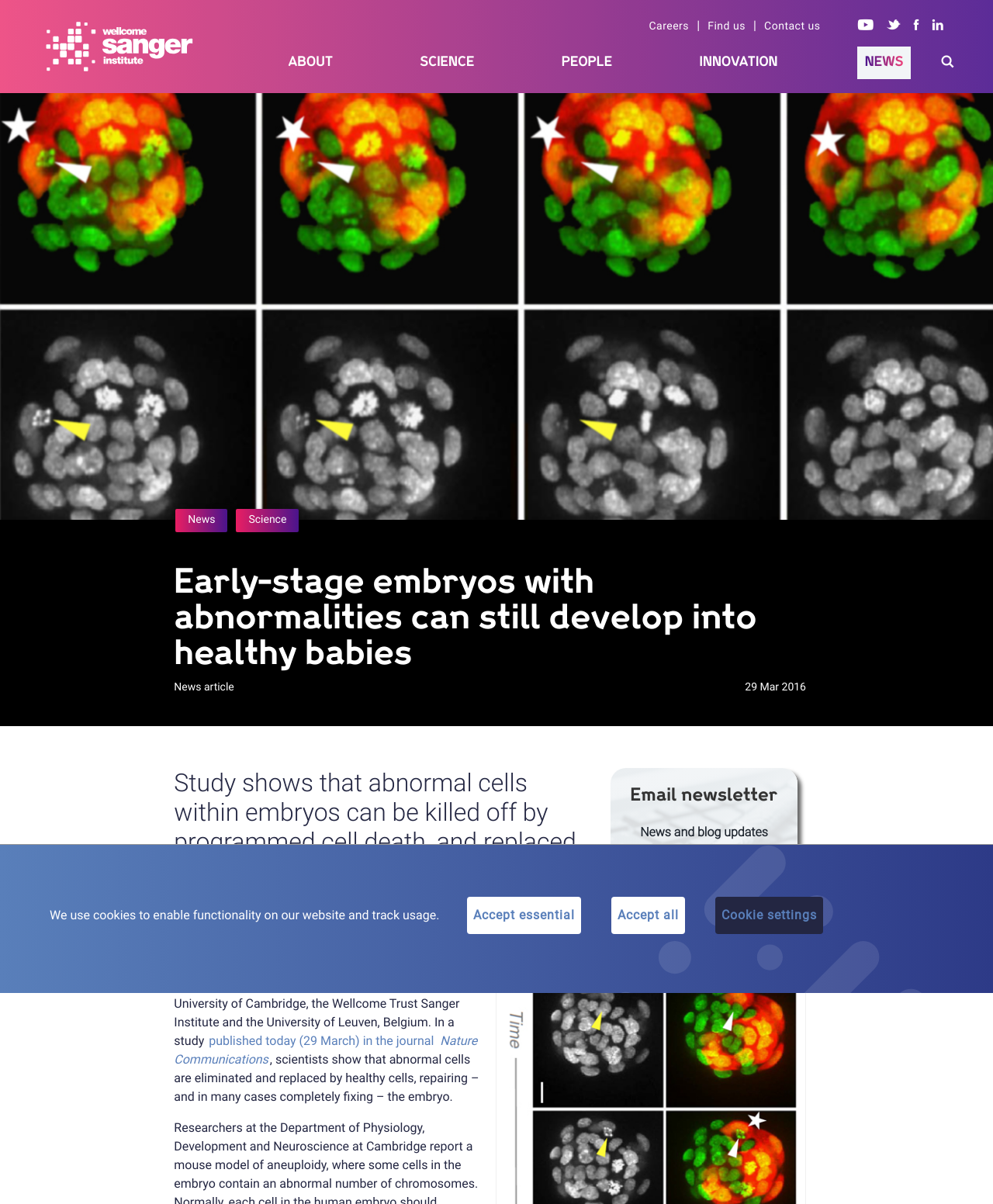What is the date of the news article?
Please look at the screenshot and answer in one word or a short phrase.

29 Mar 2016